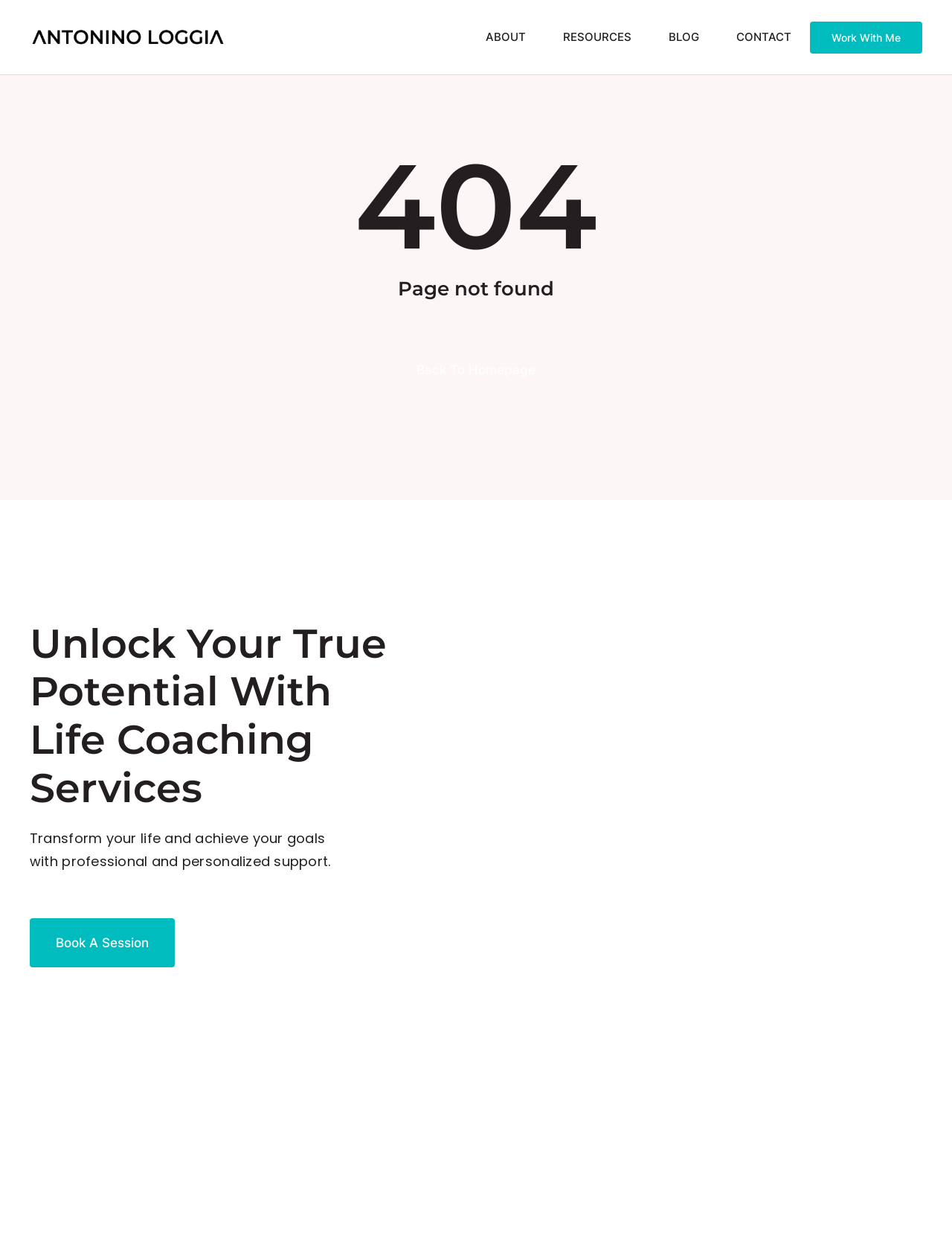Please identify the bounding box coordinates for the region that you need to click to follow this instruction: "Subscribe to the newsletter".

None